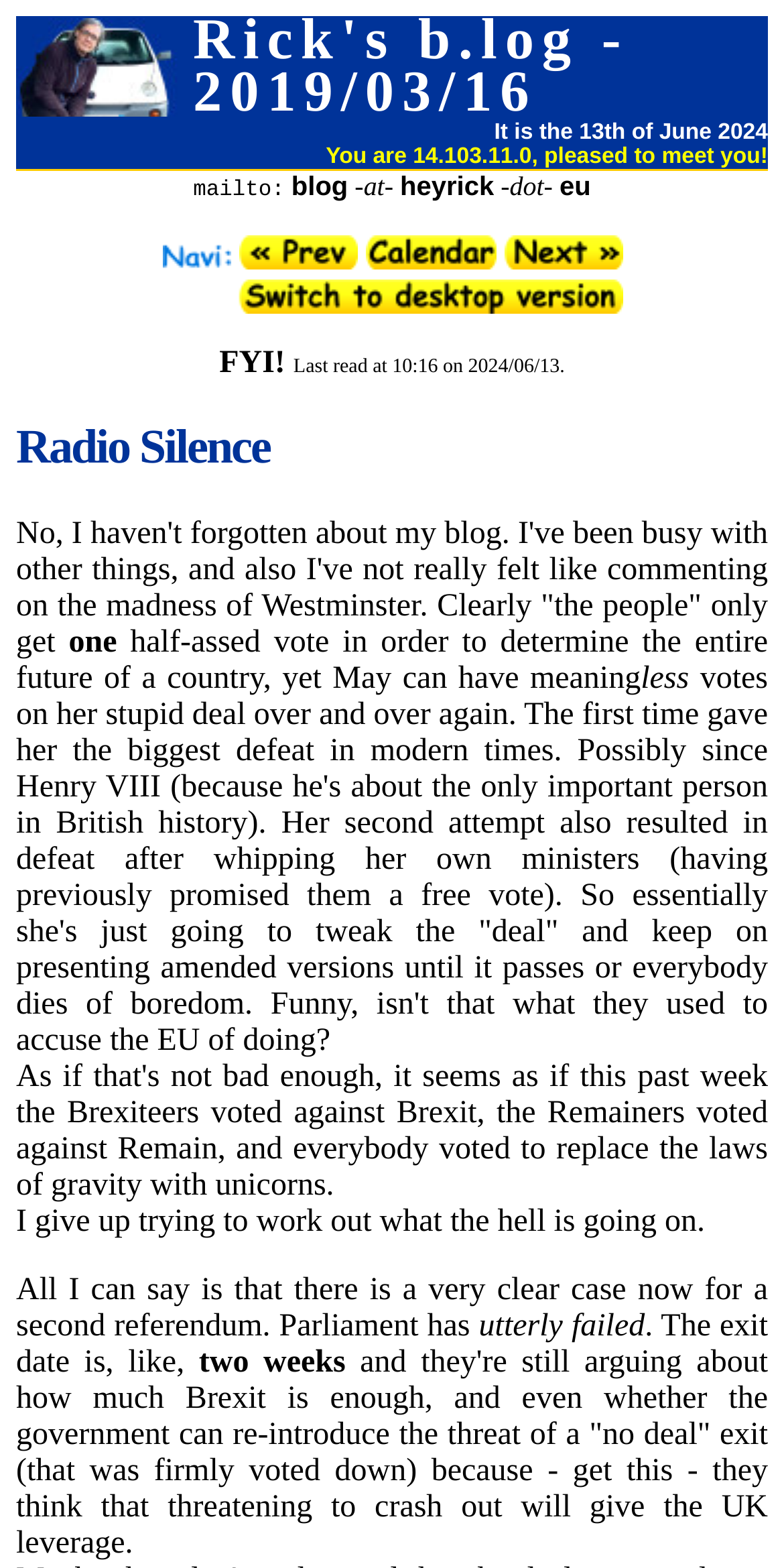Please provide a comprehensive answer to the question based on the screenshot: What is the author's opinion about the UK government's handling of Brexit?

The author expresses frustration and criticism towards the UK government's handling of Brexit, mentioning that they 'give up trying to work out what the hell is going on' and that Parliament has 'utterly failed'. This can be inferred from the StaticText elements with bounding box coordinates [0.021, 0.768, 0.899, 0.79] and [0.611, 0.834, 0.822, 0.856] respectively.